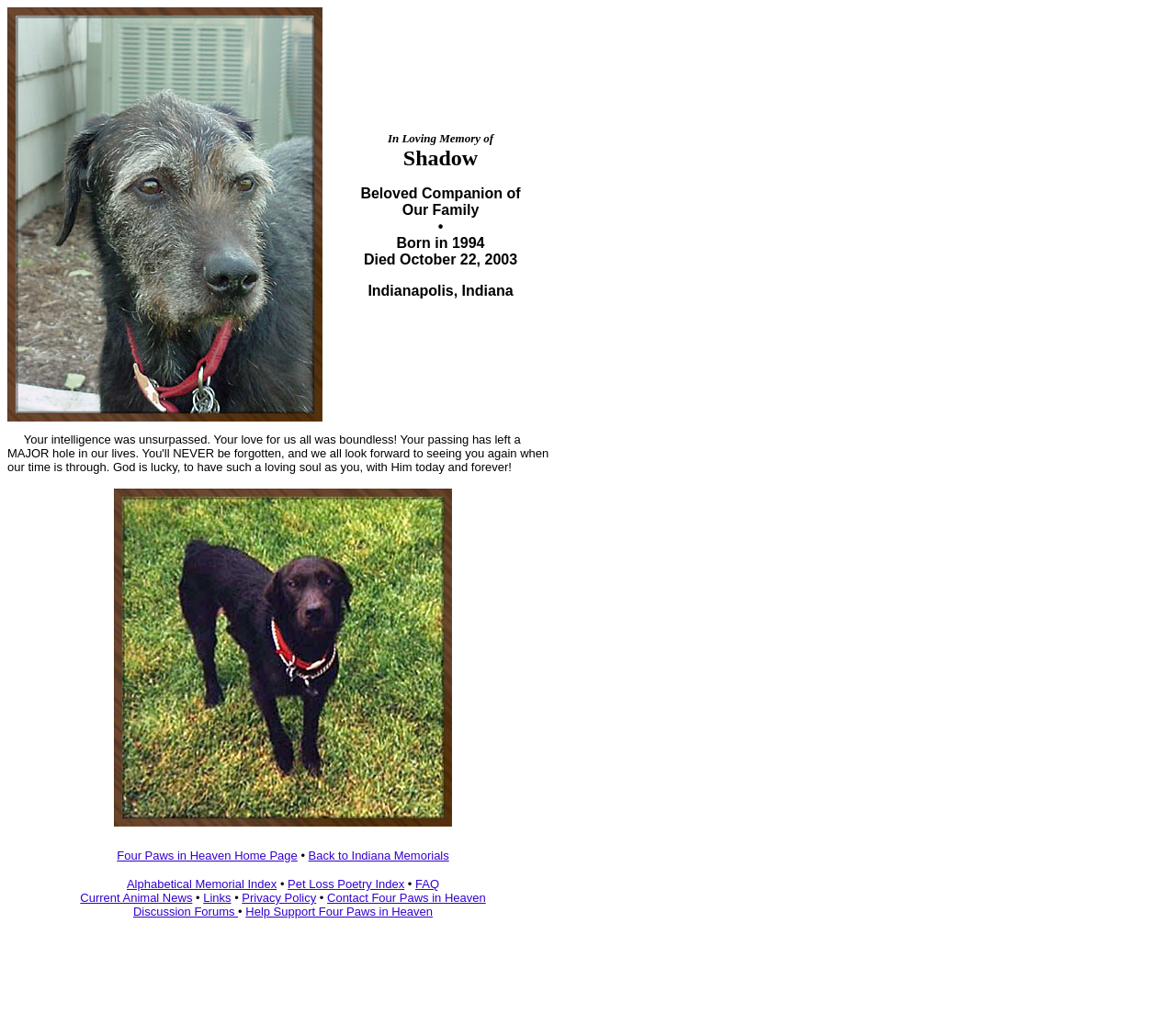What is the name of the pet in the memorial?
Please answer the question with a single word or phrase, referencing the image.

Shadow